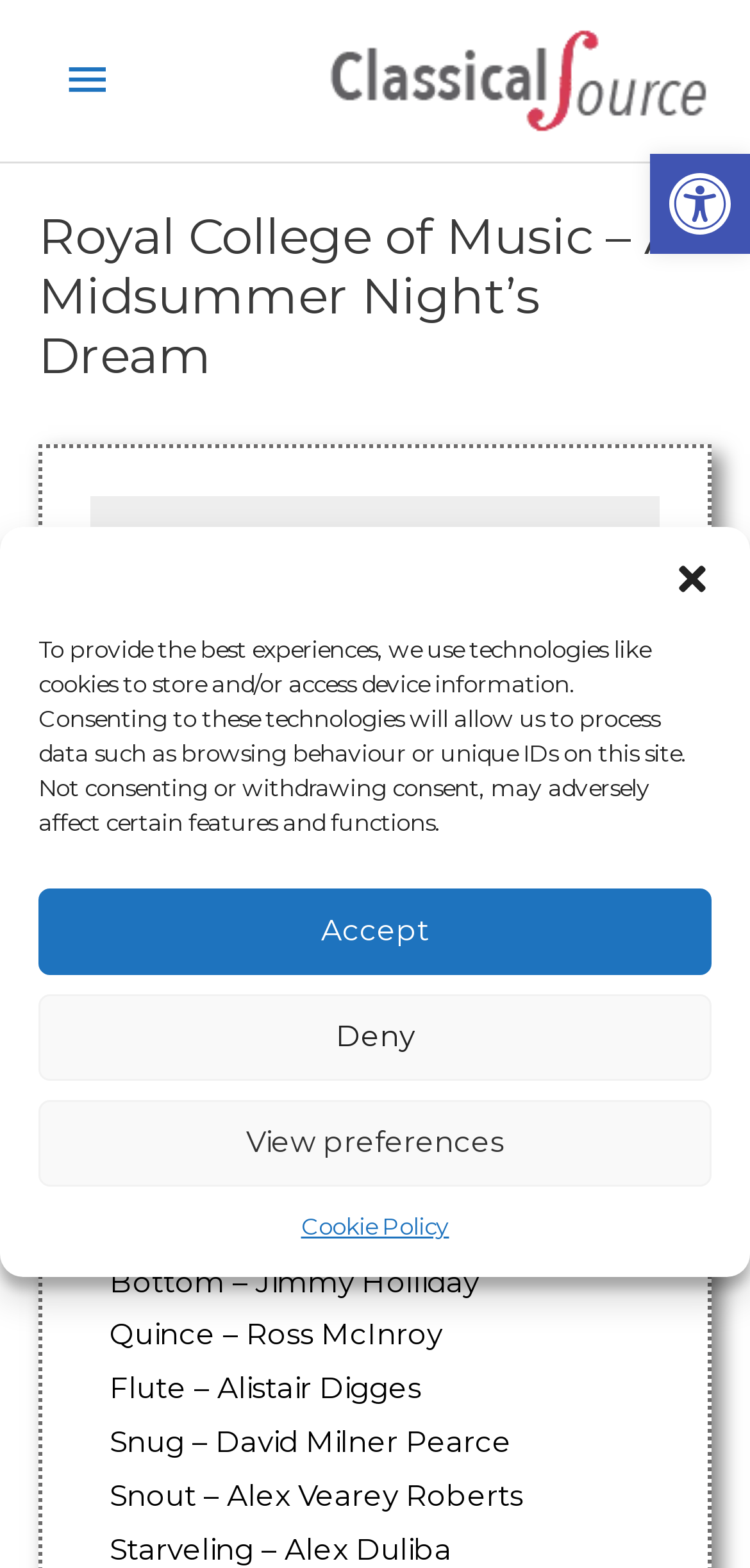Answer this question in one word or a short phrase: Is the main menu expanded?

No